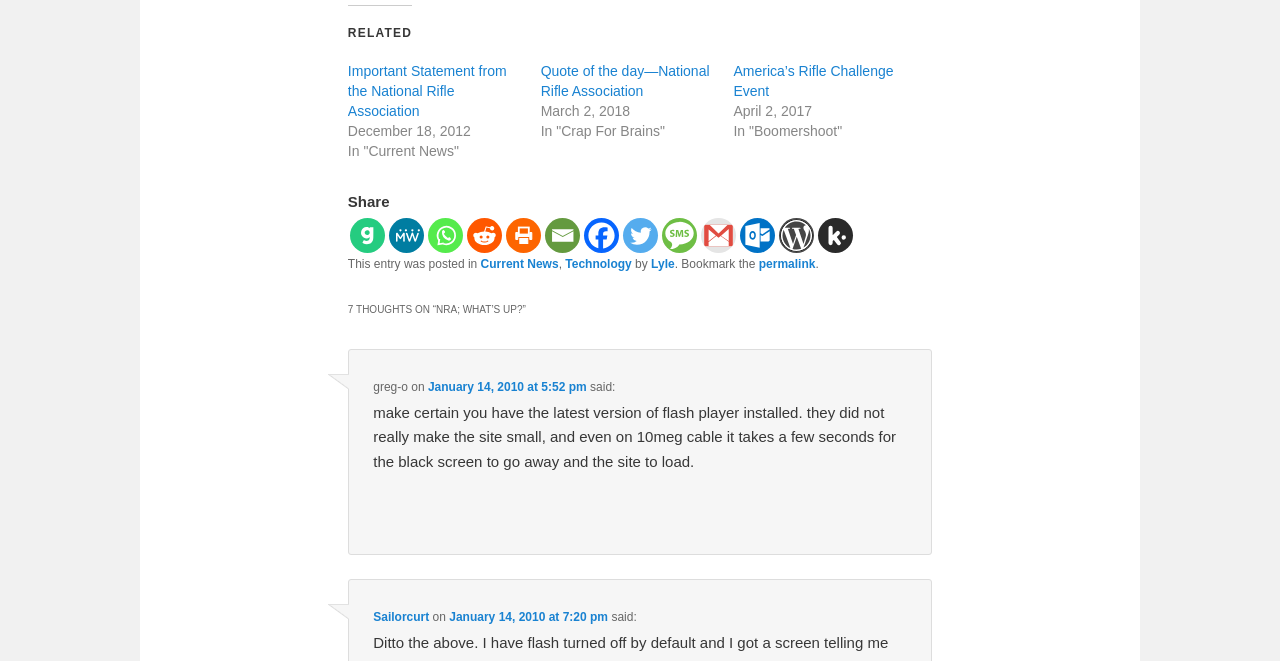Using the webpage screenshot and the element description aria-label="Gmail" title="Google Gmail", determine the bounding box coordinates. Specify the coordinates in the format (top-left x, top-left y, bottom-right x, bottom-right y) with values ranging from 0 to 1.

[0.548, 0.329, 0.575, 0.382]